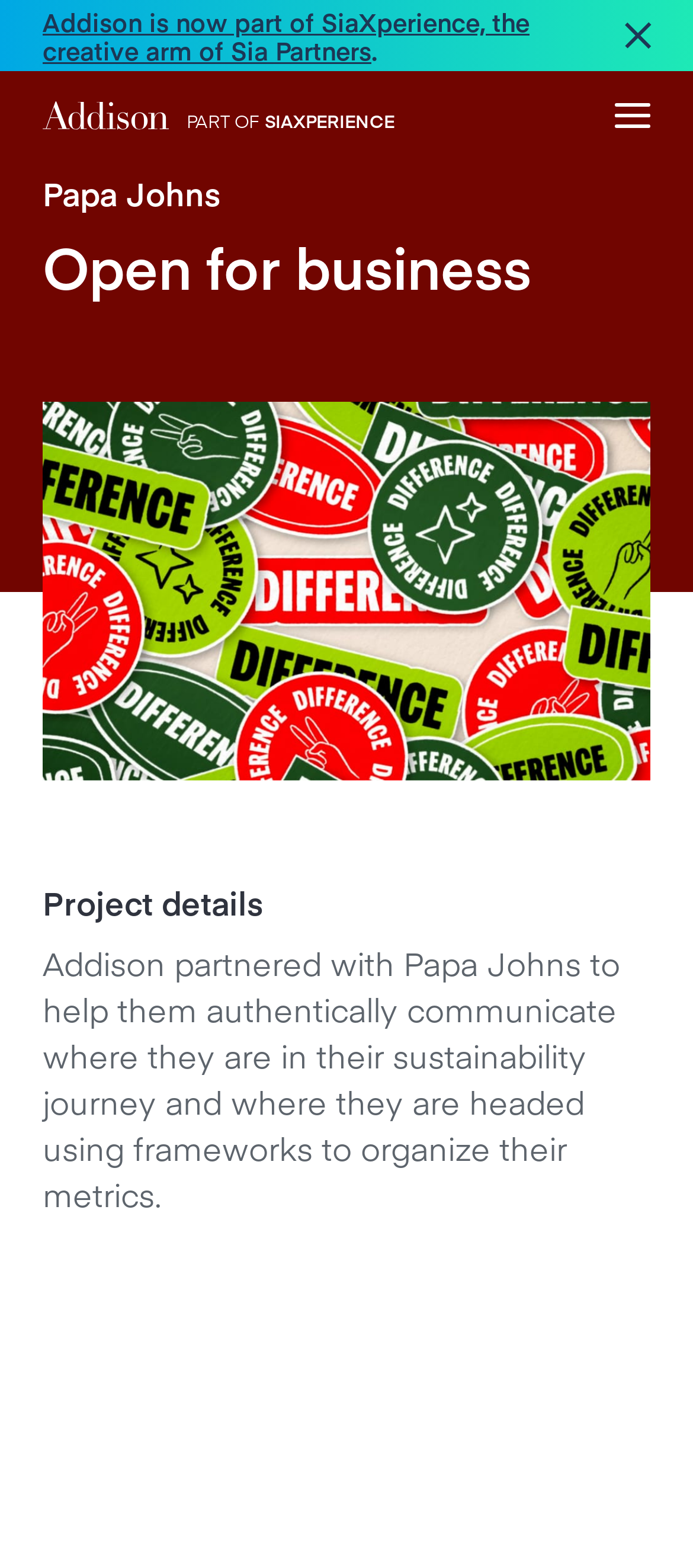Locate and extract the text of the main heading on the webpage.

Open for business